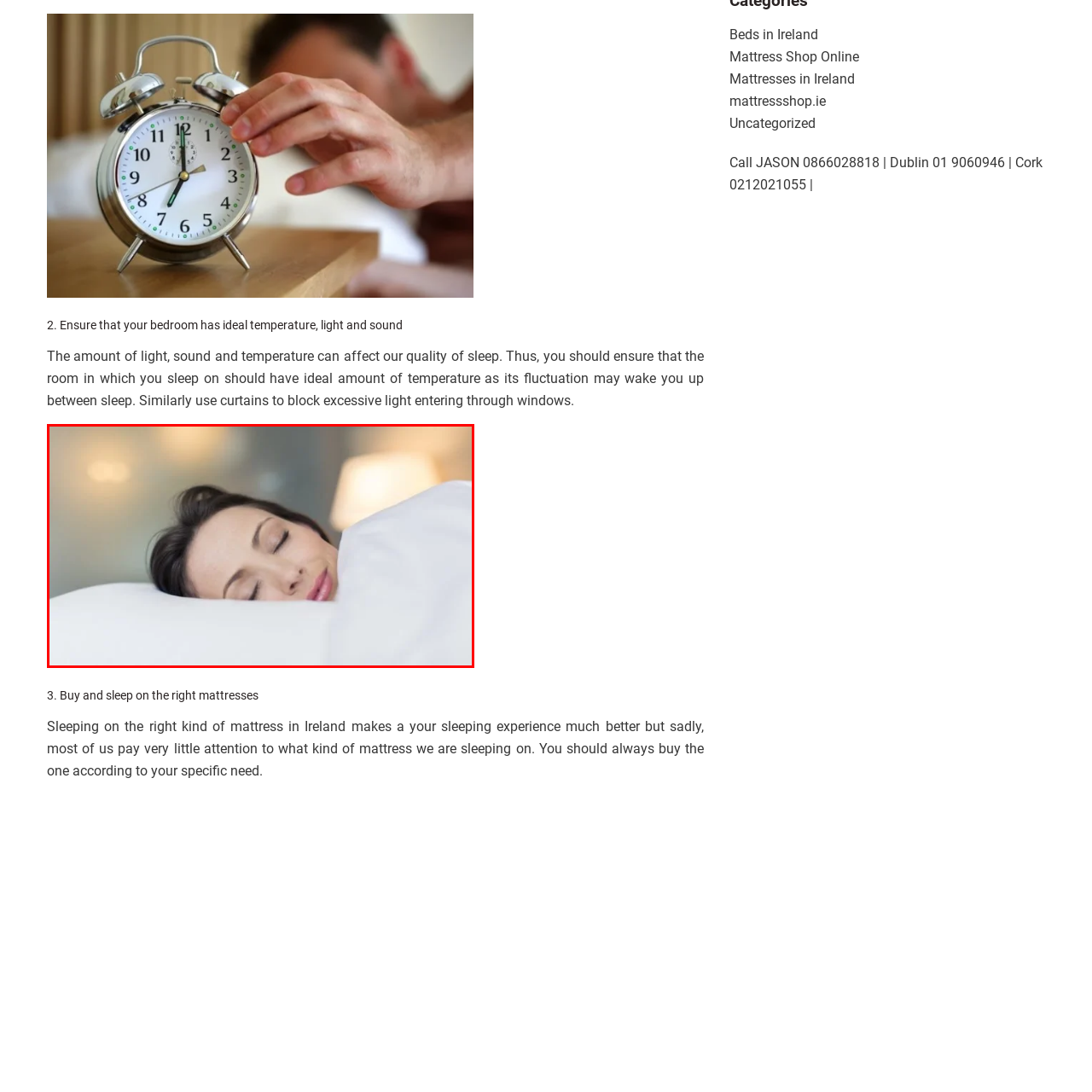Draft a detailed caption for the image located inside the red outline.

The image depicts a serene scene of a woman peacefully sleeping on a soft, white pillow. She appears relaxed and content, with her eyes gently closed, suggesting a deep and restful slumber. The soft lighting in the background adds a warm ambiance, enhancing the feeling of tranquility in her bedroom. This restful moment highlights the importance of a conducive sleep environment, emphasizing that having ideal conditions—such as appropriate temperature, light, and sound—can significantly enhance the quality of sleep.